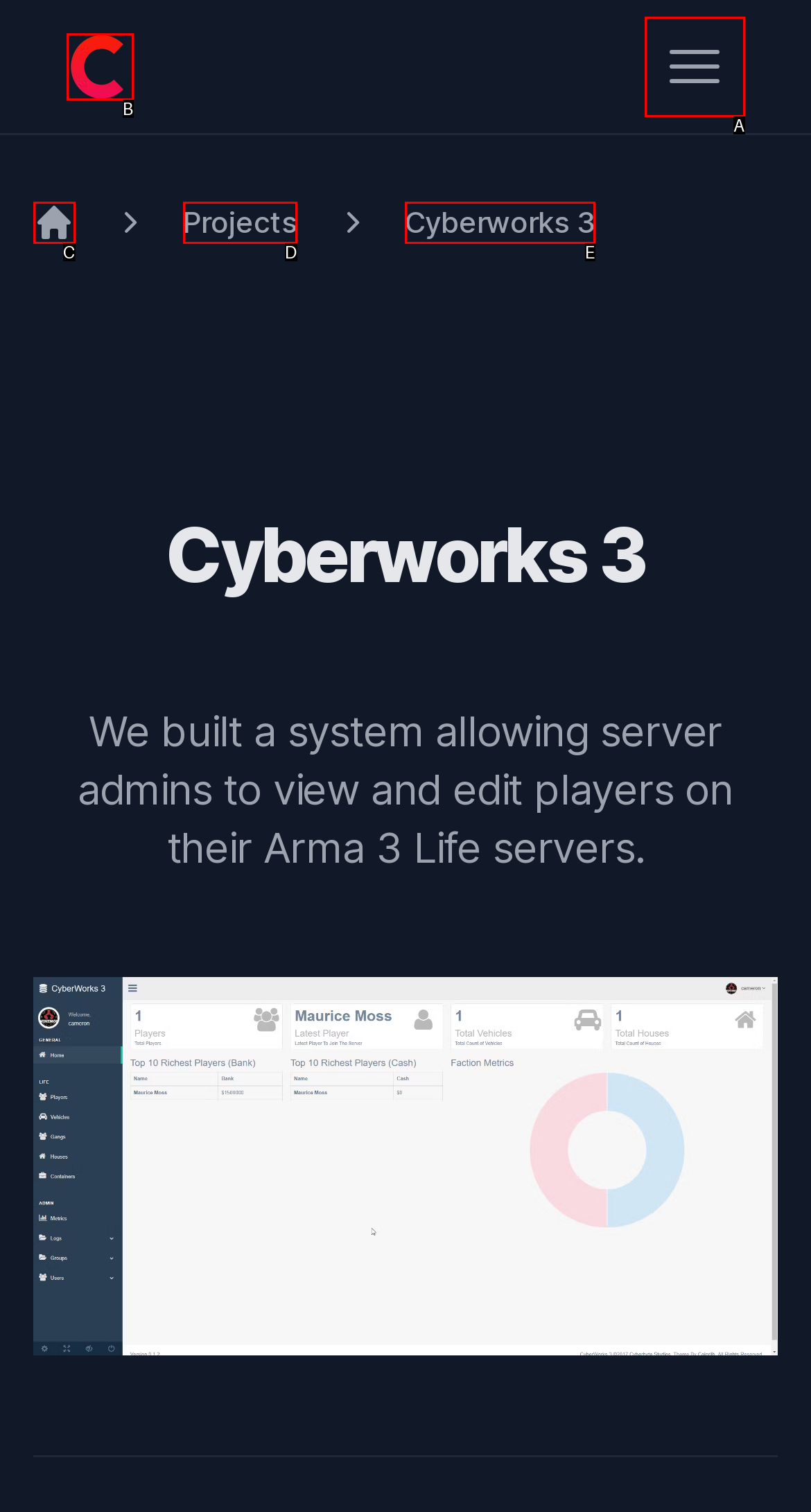Based on the description: Home
Select the letter of the corresponding UI element from the choices provided.

C